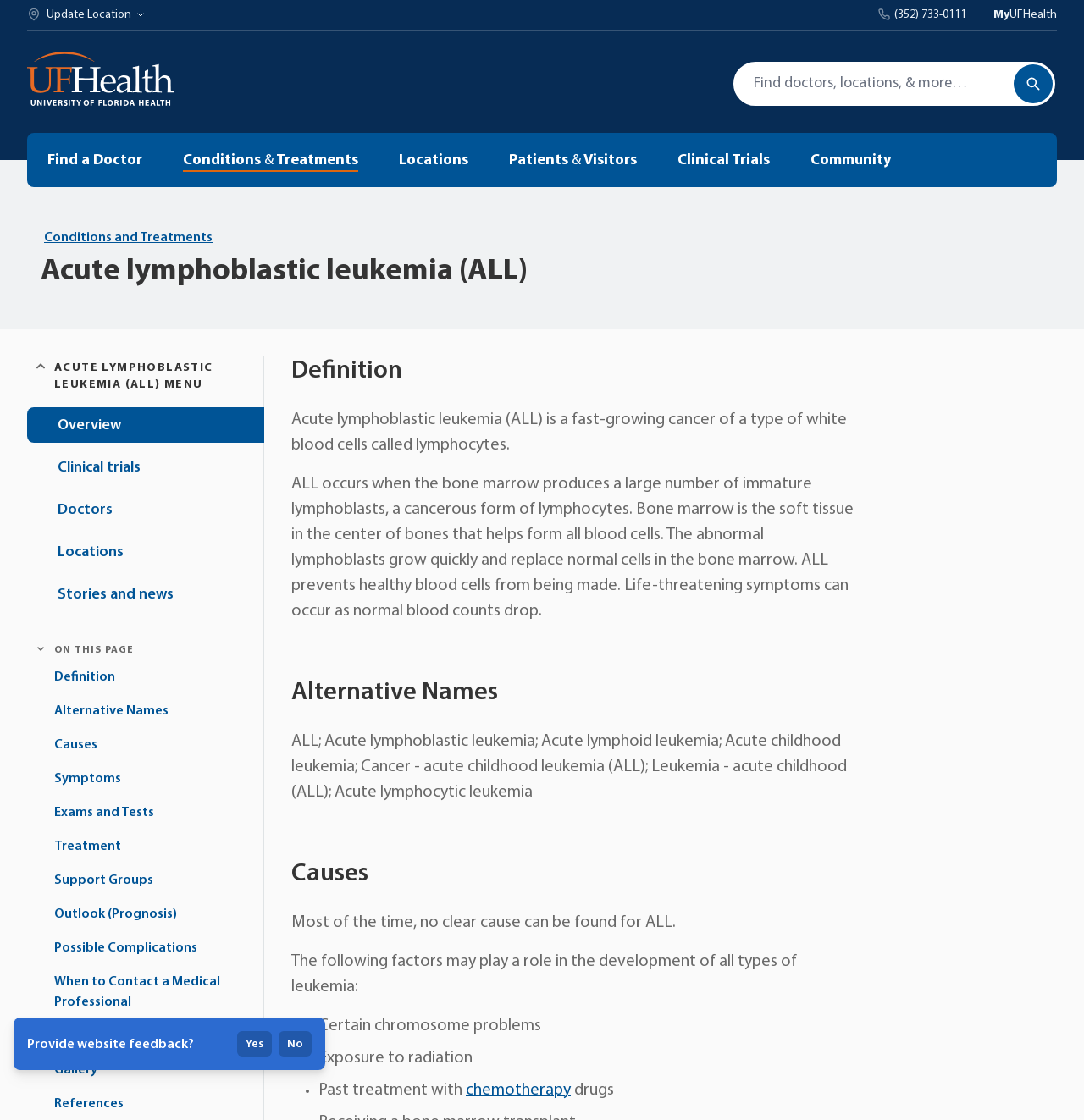Using the information shown in the image, answer the question with as much detail as possible: What are the symptoms of Acute lymphoblastic leukemia?

The webpage does not explicitly mention the symptoms of Acute lymphoblastic leukemia (ALL), it only provides a general overview of what ALL is and its causes.